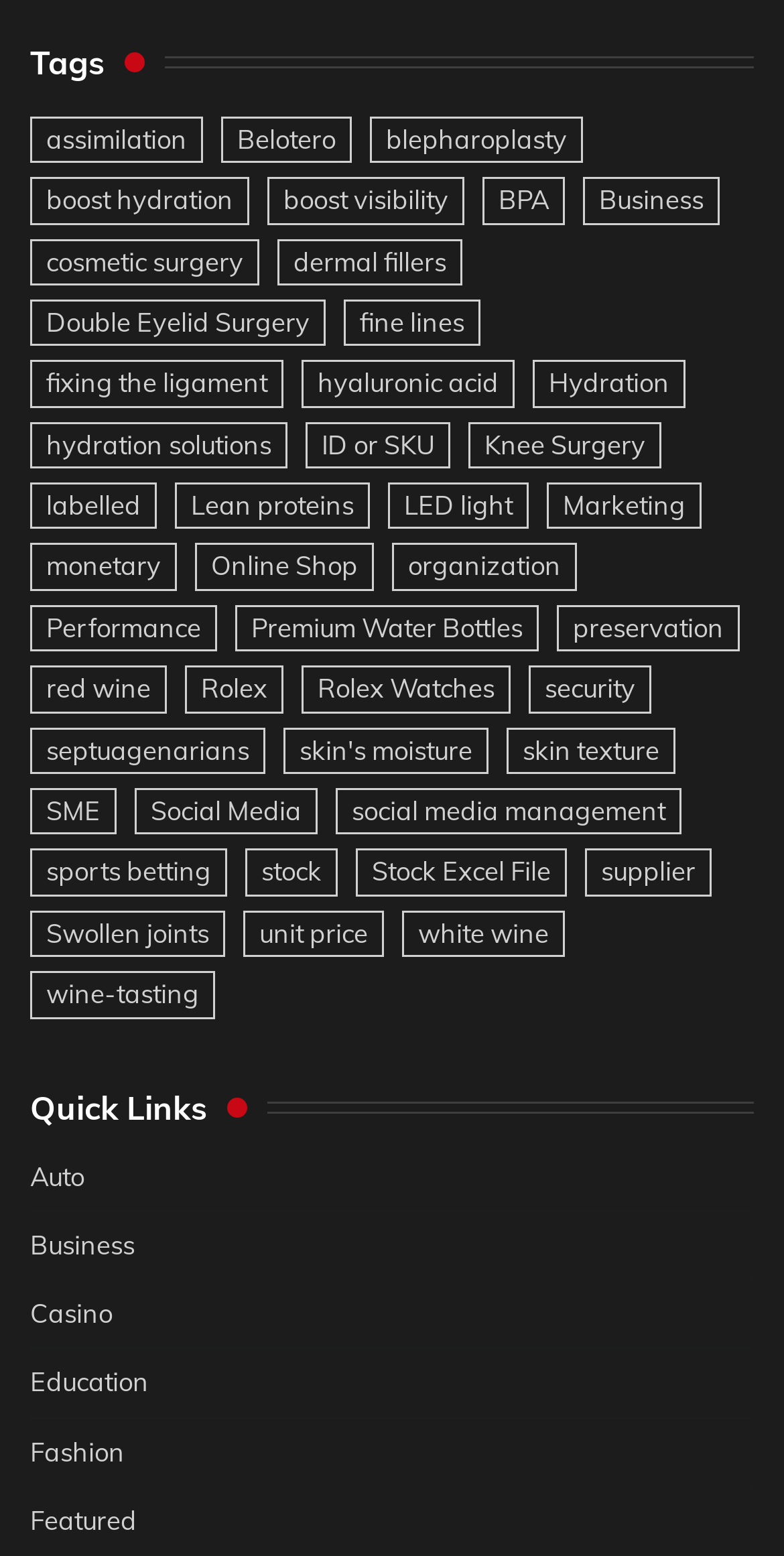Determine the bounding box coordinates of the clickable region to execute the instruction: "view 'Rolex Watches'". The coordinates should be four float numbers between 0 and 1, denoted as [left, top, right, bottom].

[0.385, 0.428, 0.651, 0.458]